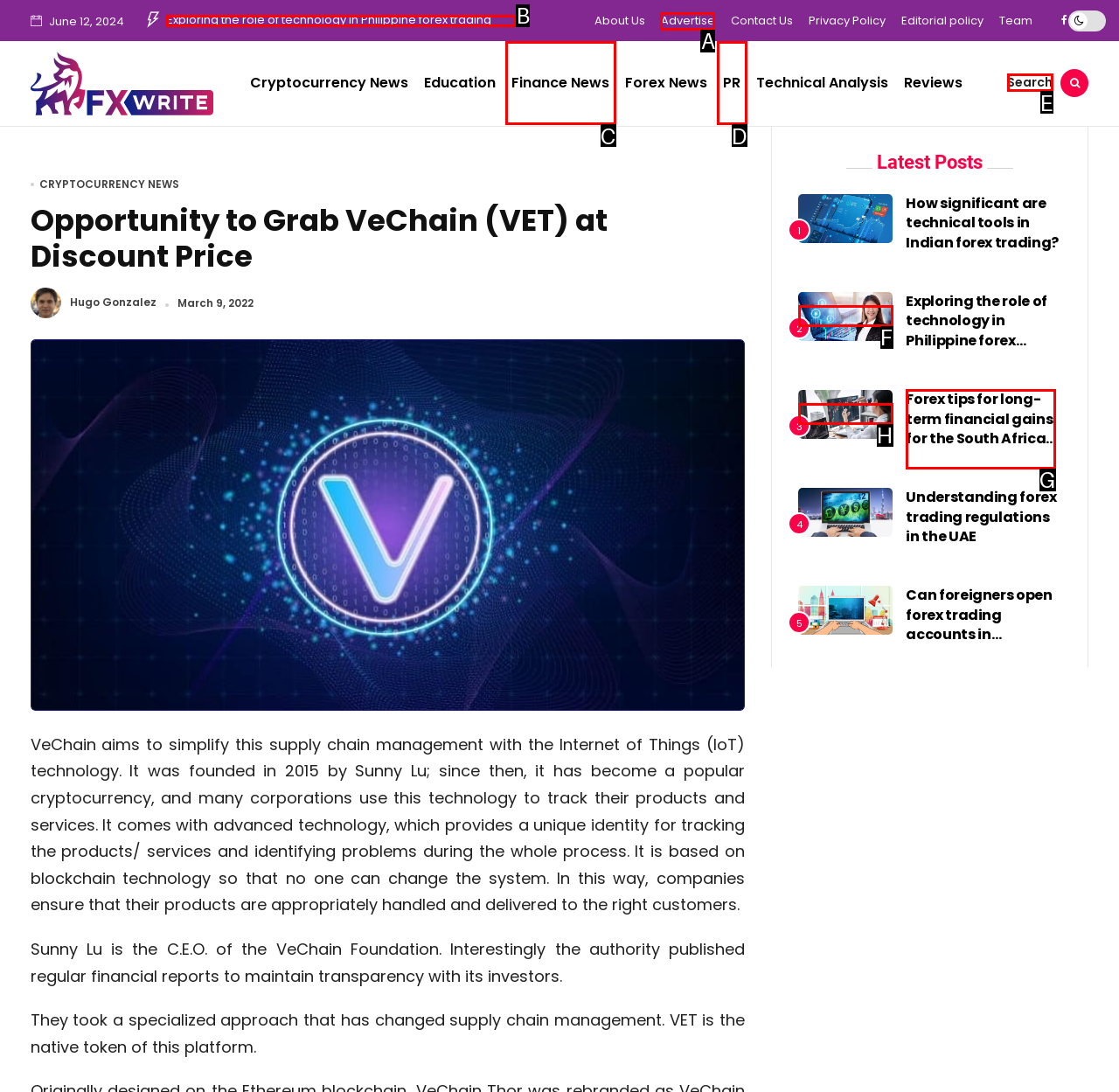Please indicate which HTML element should be clicked to fulfill the following task: Search for something. Provide the letter of the selected option.

E